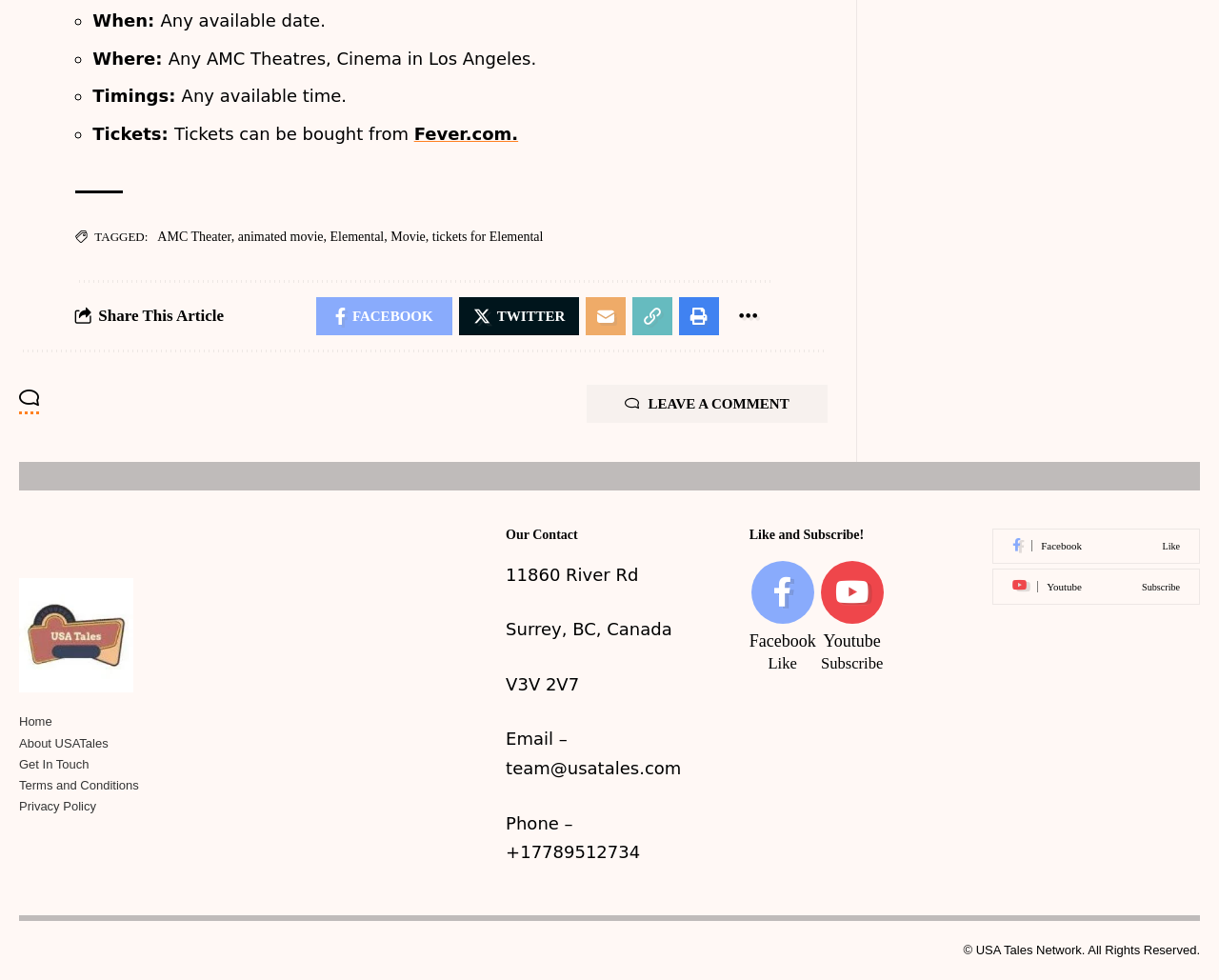Can you provide the bounding box coordinates for the element that should be clicked to implement the instruction: "Click on 'Fever.com'"?

[0.34, 0.126, 0.425, 0.146]